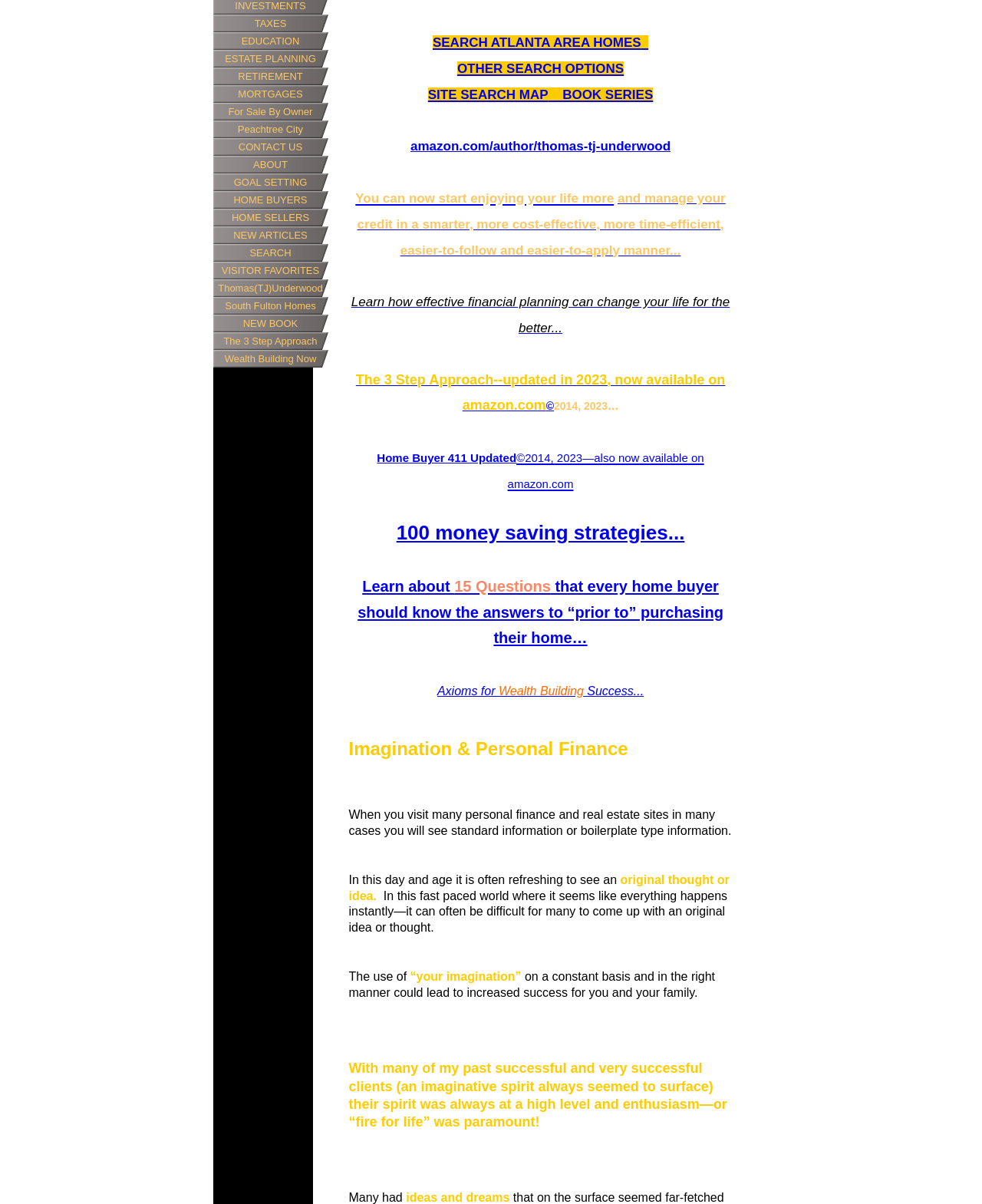Please find the bounding box for the UI component described as follows: "CONTACT US".

[0.217, 0.115, 0.334, 0.129]